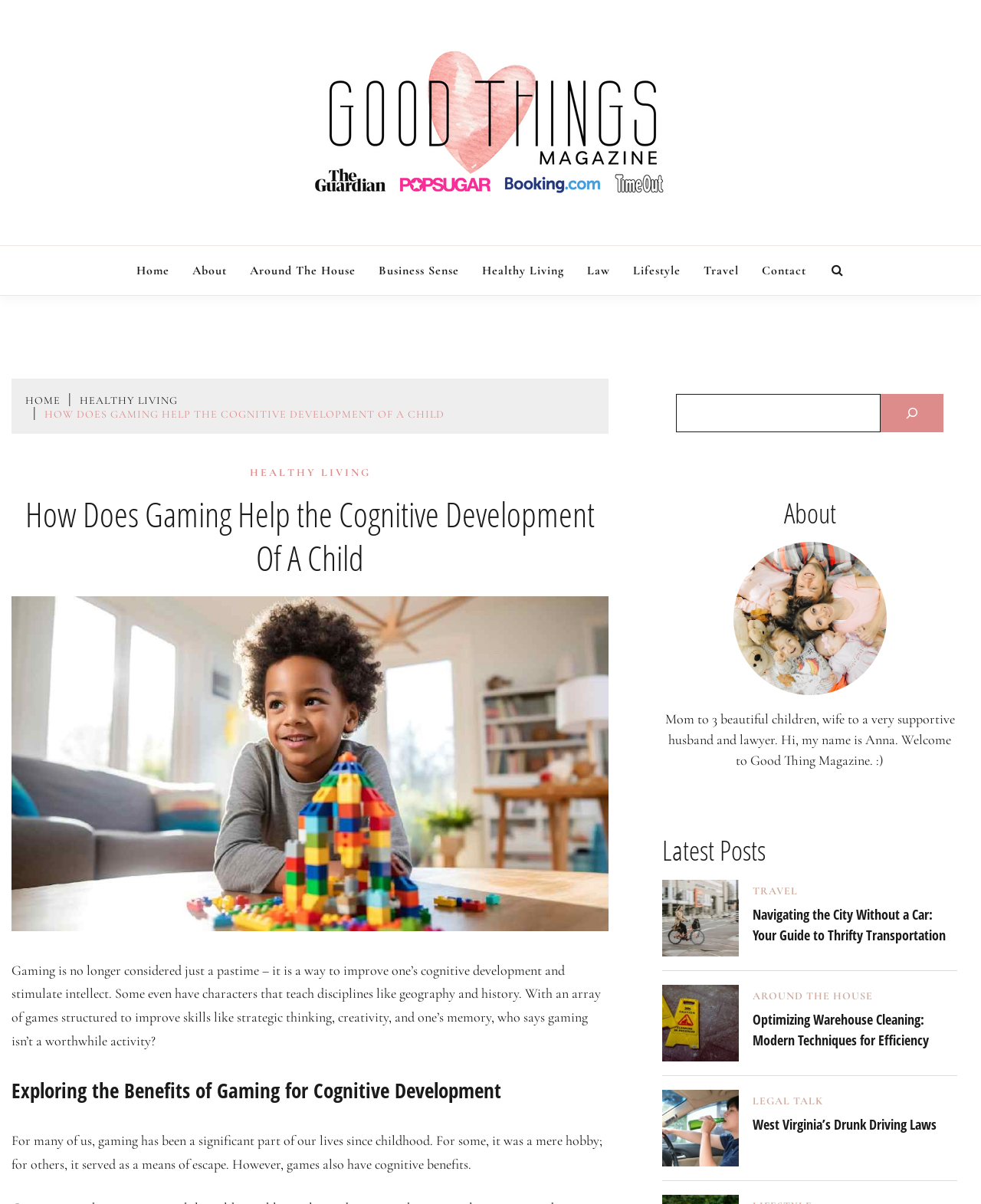Create a detailed description of the webpage's content and layout.

This webpage is about Good Things Magazine, with a focus on the article "How Does Gaming Help the Cognitive Development Of A Child". At the top, there is a navigation bar with links to different sections of the magazine, including Home, About, Around The House, Business Sense, Healthy Living, Law, Lifestyle, Travel, and Contact. Below the navigation bar, there is a breadcrumbs navigation section showing the current article's path.

The main article is divided into sections, starting with a heading "How Does Gaming Help the Cognitive Development Of A Child" followed by a figure with an image related to the topic. The article's content is presented in a series of paragraphs, with headings "Exploring the Benefits of Gaming for Cognitive Development" and "Gaming is no longer considered just a pastime...". The text discusses how gaming can improve cognitive development and stimulate intellect in children.

On the right side of the page, there is a search bar with a search button and a magnifying glass icon. Below the search bar, there is an "About" section with a heading and a figure containing an image, followed by a brief introduction to the author, Anna.

Further down the page, there is a "Latest Posts" section with links to several articles, including "Navigating the City Without a Car", "Modern Techniques for Efficiency", and "West Virginia’s Drunk Driving Laws". Each article link is accompanied by a related image.